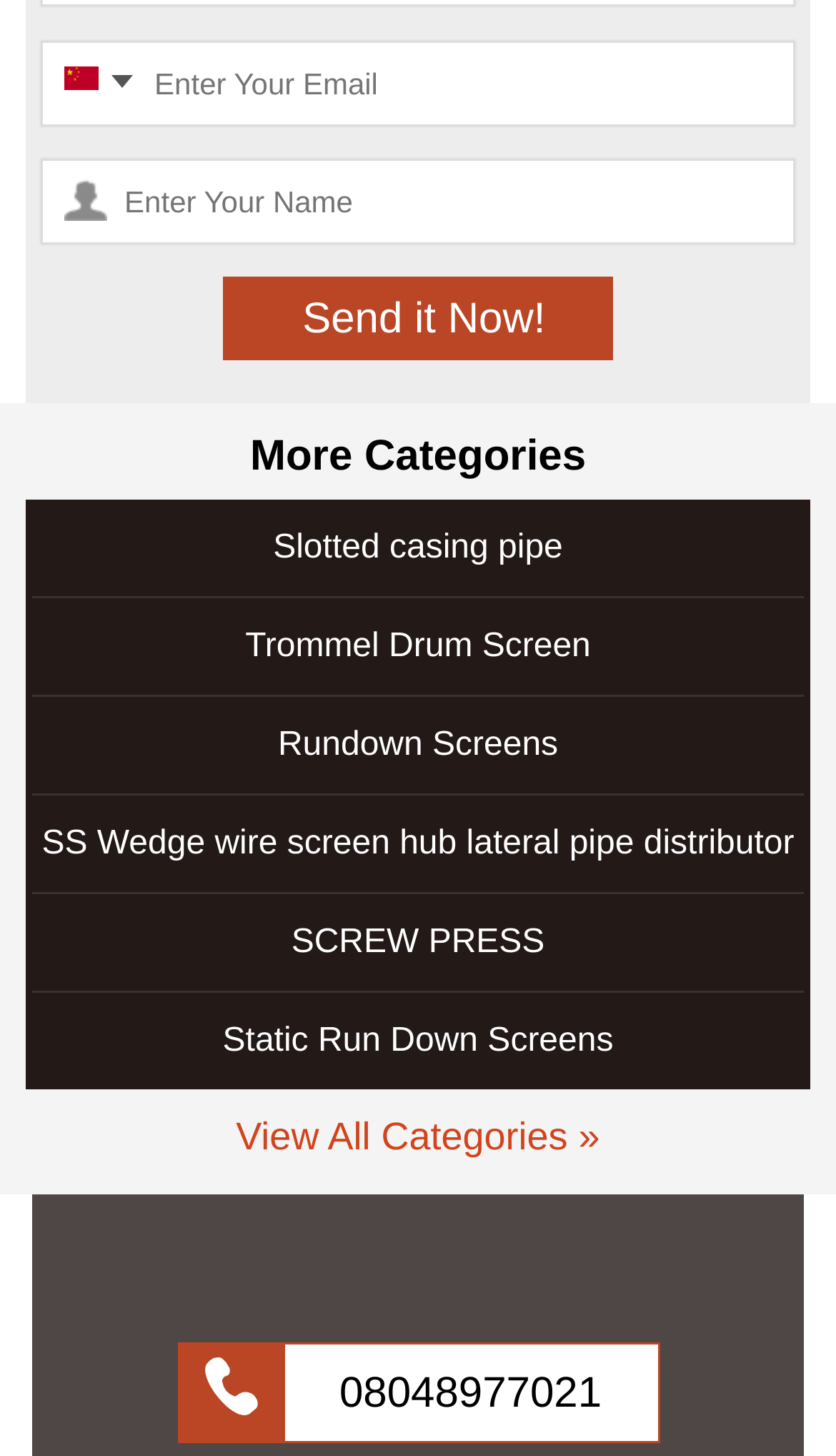Specify the bounding box coordinates for the region that must be clicked to perform the given instruction: "Input your email".

[0.049, 0.028, 0.951, 0.087]